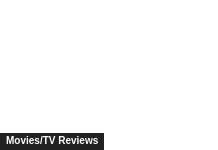Use a single word or phrase to answer this question: 
What is the purpose of the text on the banner?

To direct attention